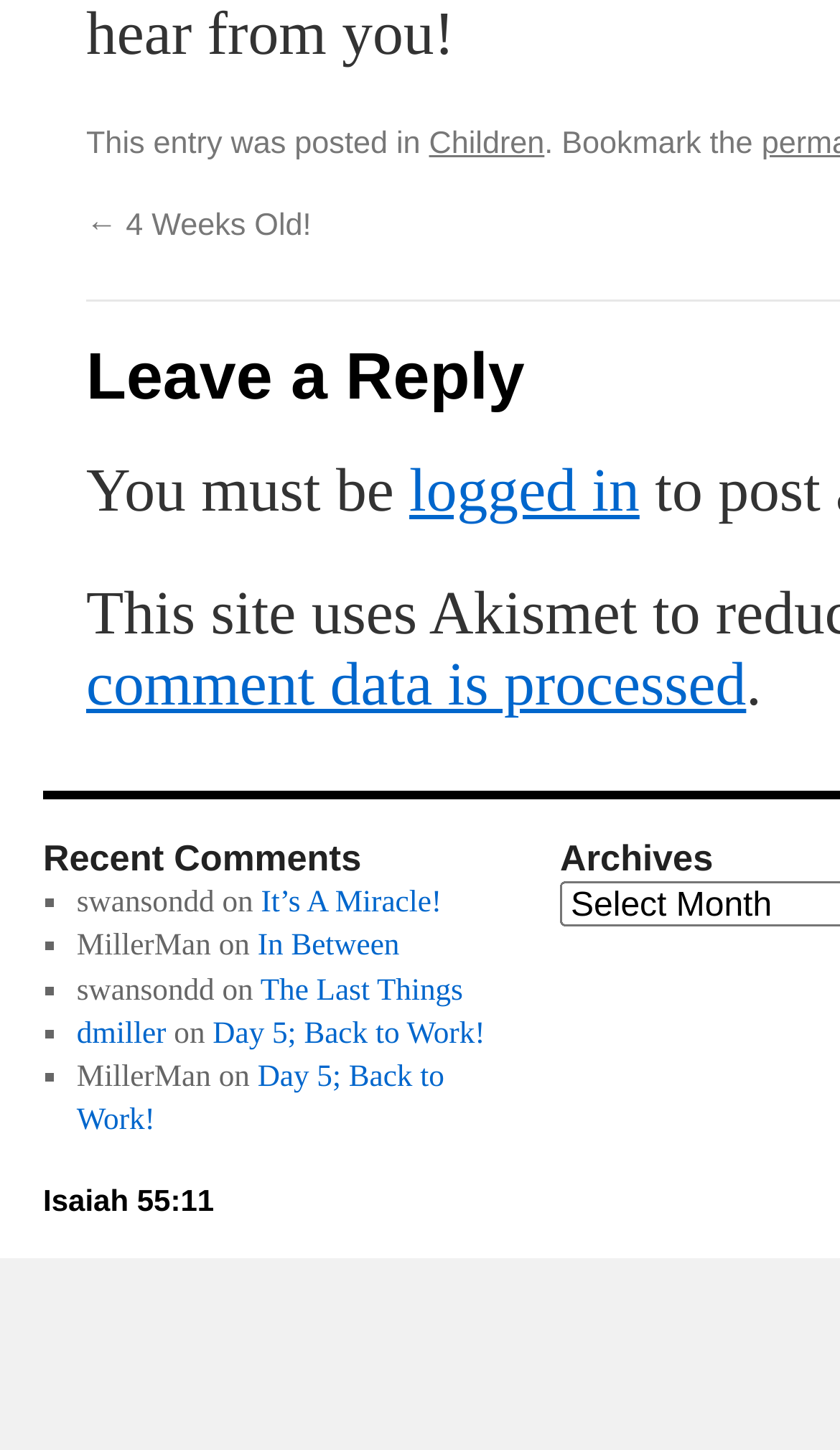Find the bounding box coordinates for the UI element that matches this description: "Children".

[0.511, 0.088, 0.648, 0.112]